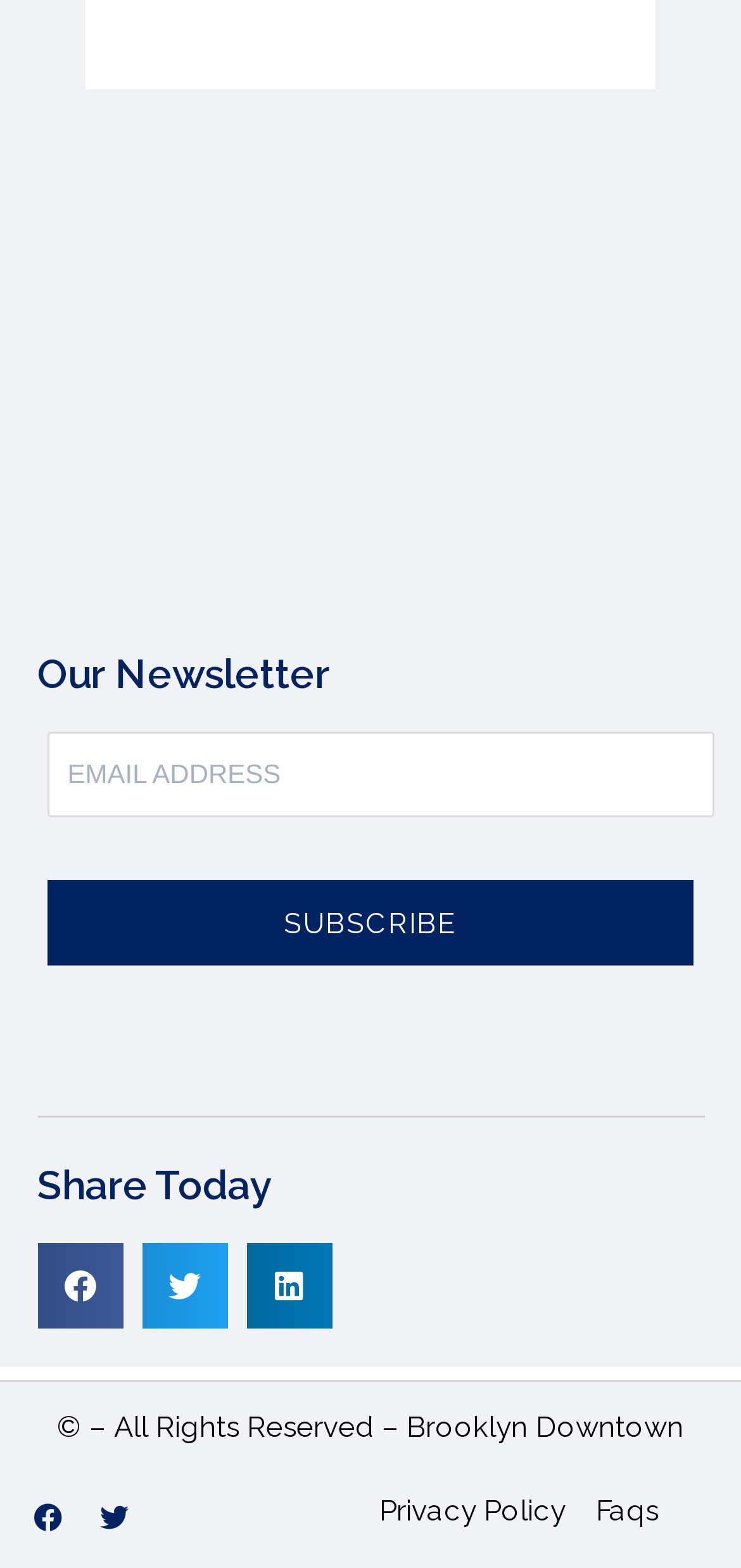Please identify the bounding box coordinates of the area that needs to be clicked to follow this instruction: "Read Privacy Policy".

[0.512, 0.953, 0.763, 0.975]